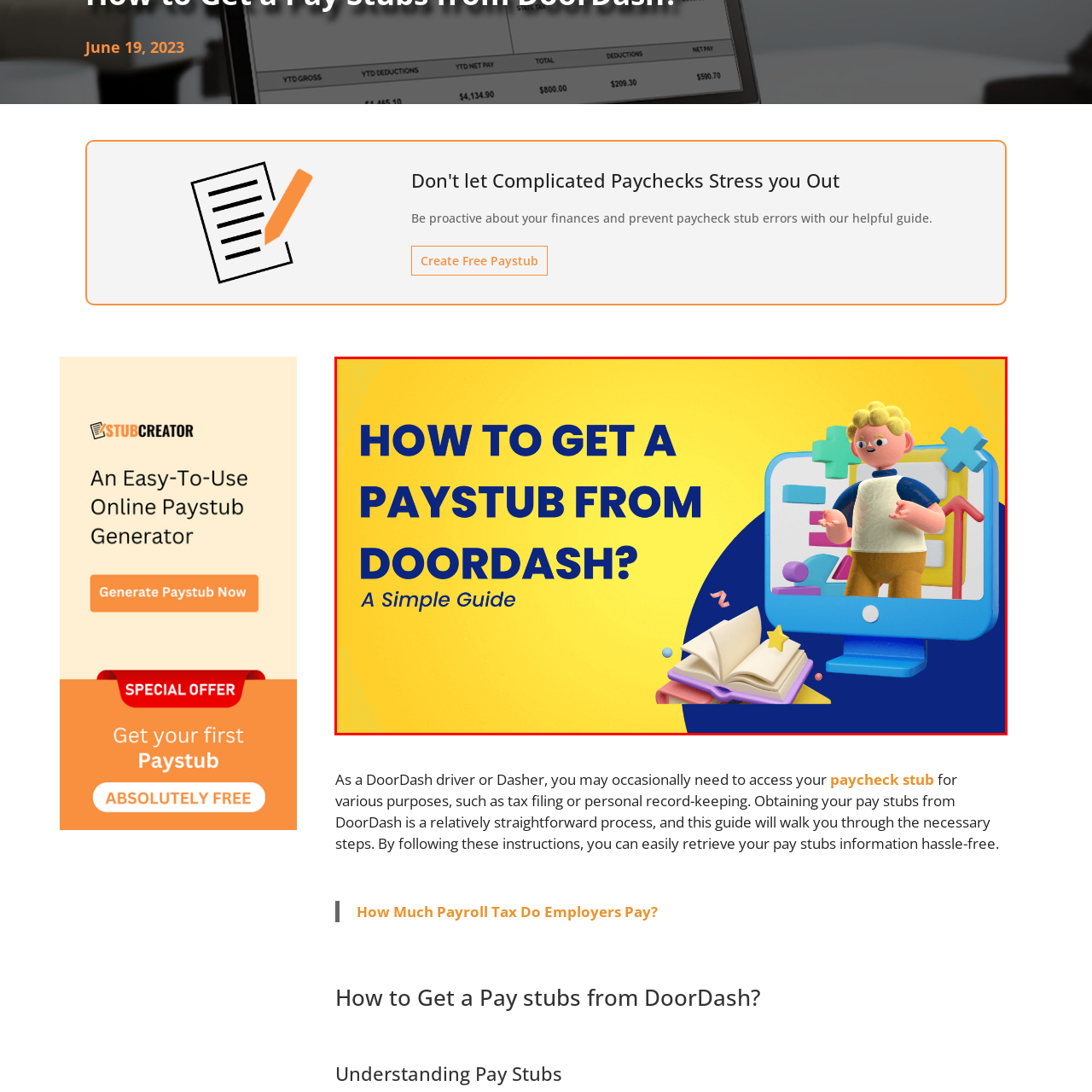Please analyze the portion of the image highlighted by the red bounding box and respond to the following question with a detailed explanation based on what you see: What is the 3D character depicted as?

The caption describes the 3D character as a cheerful individual symbolizing a DoorDash driver, indicating that it is meant to represent a driver for the food delivery service.